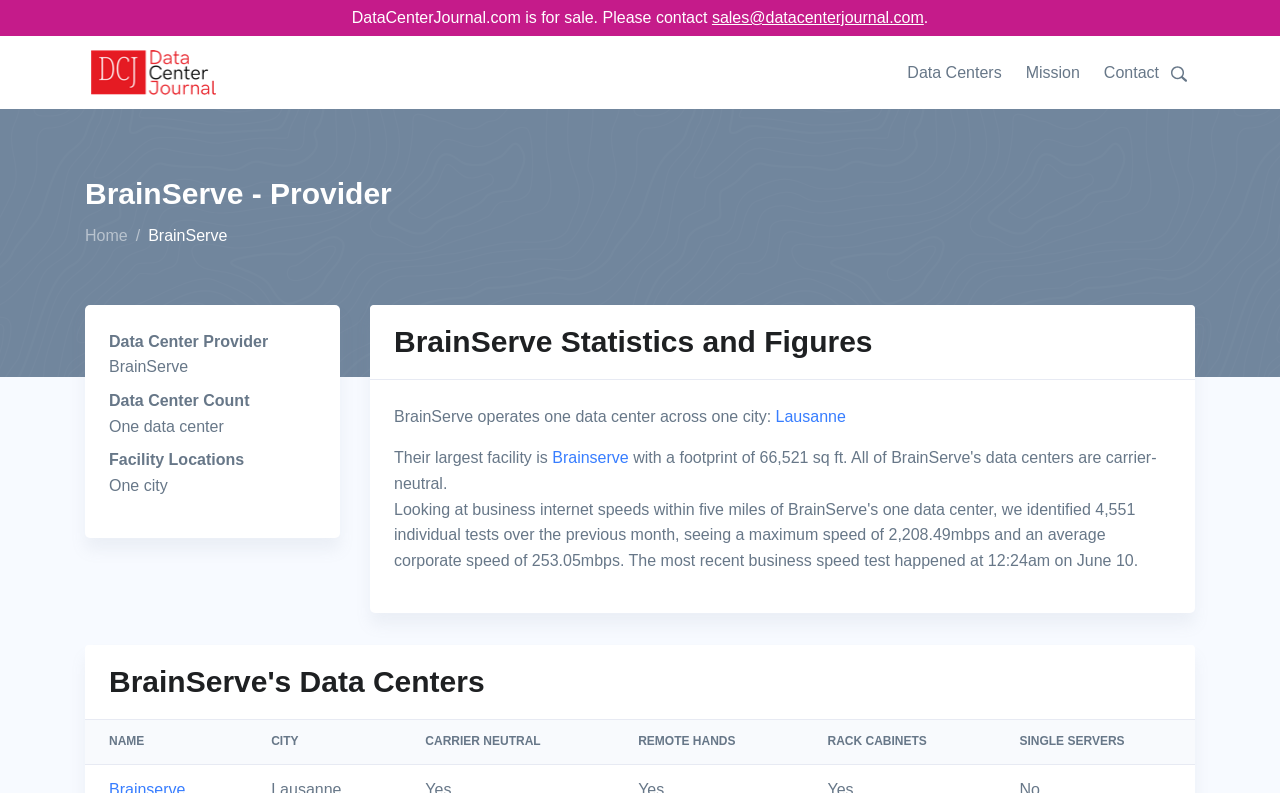What are the column headers in the data center table?
Please answer the question with as much detail and depth as you can.

I found the answer by looking at the row element that contains the column headers, which are 'NAME', 'CITY', 'CARRIER NEUTRAL', 'REMOTE HANDS', 'RACK CABINETS', and 'SINGLE SERVERS'.